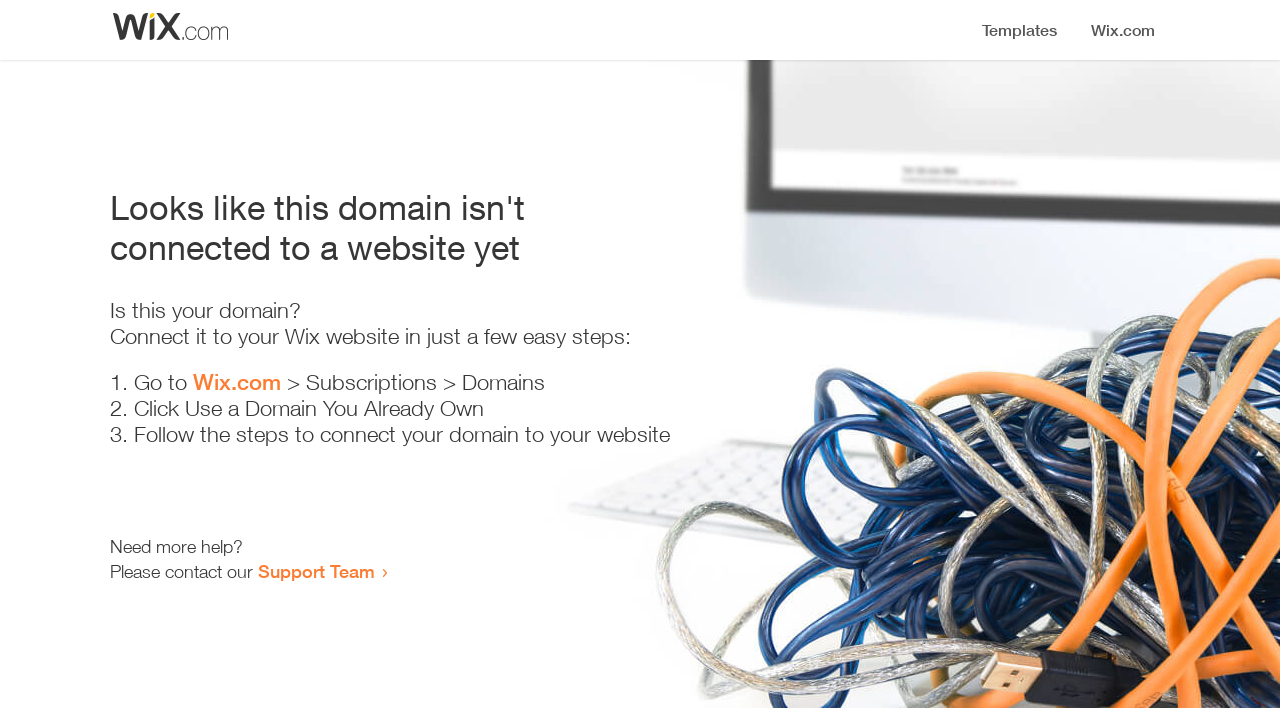Provide the bounding box coordinates of the HTML element this sentence describes: "Support Team".

[0.202, 0.791, 0.293, 0.822]